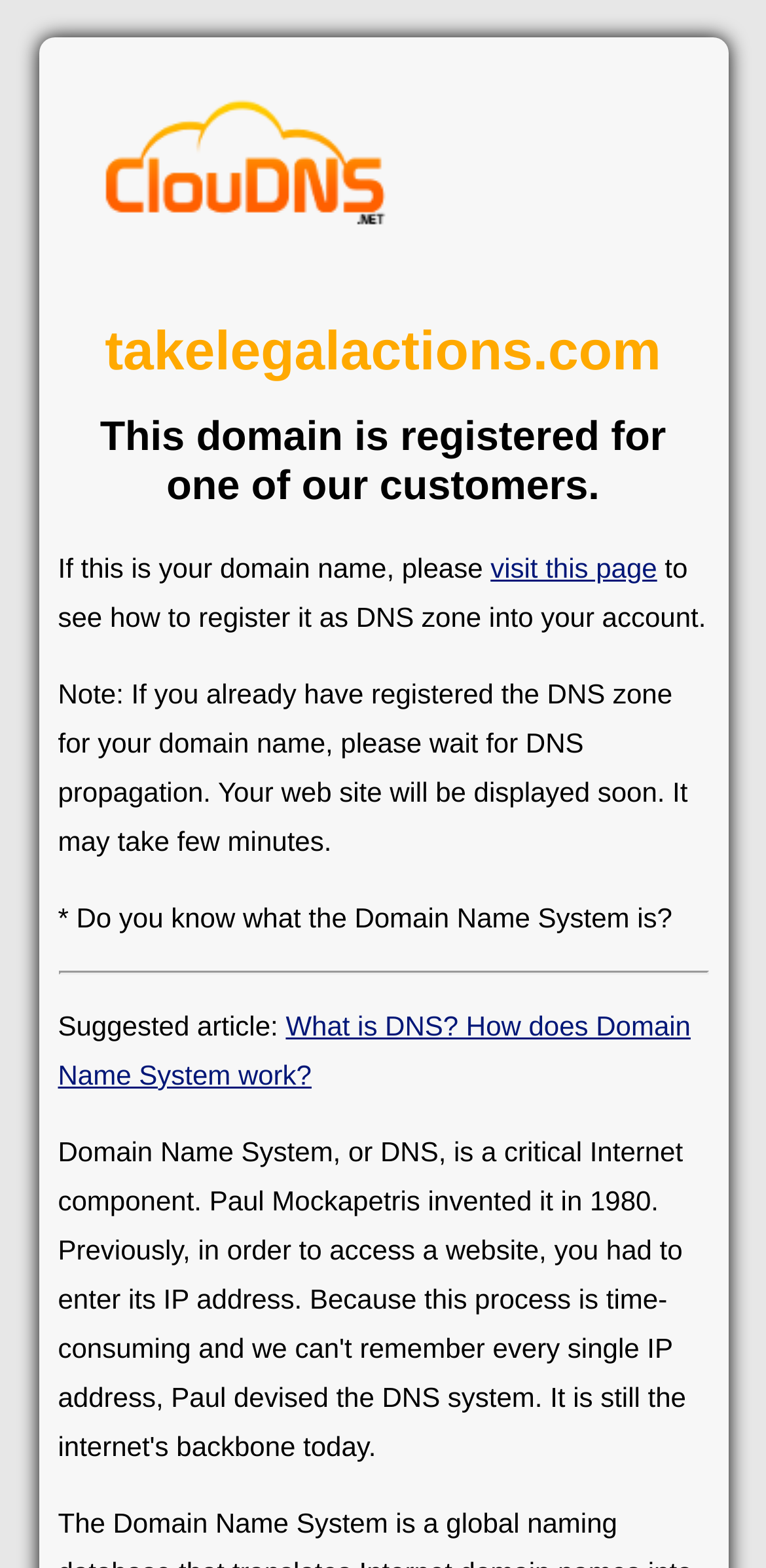What is the domain name mentioned on the webpage?
Please use the image to provide an in-depth answer to the question.

The domain name is mentioned in the heading element on the webpage, which is 'takelegalactions.com'. This is the main domain name being referred to on the webpage.